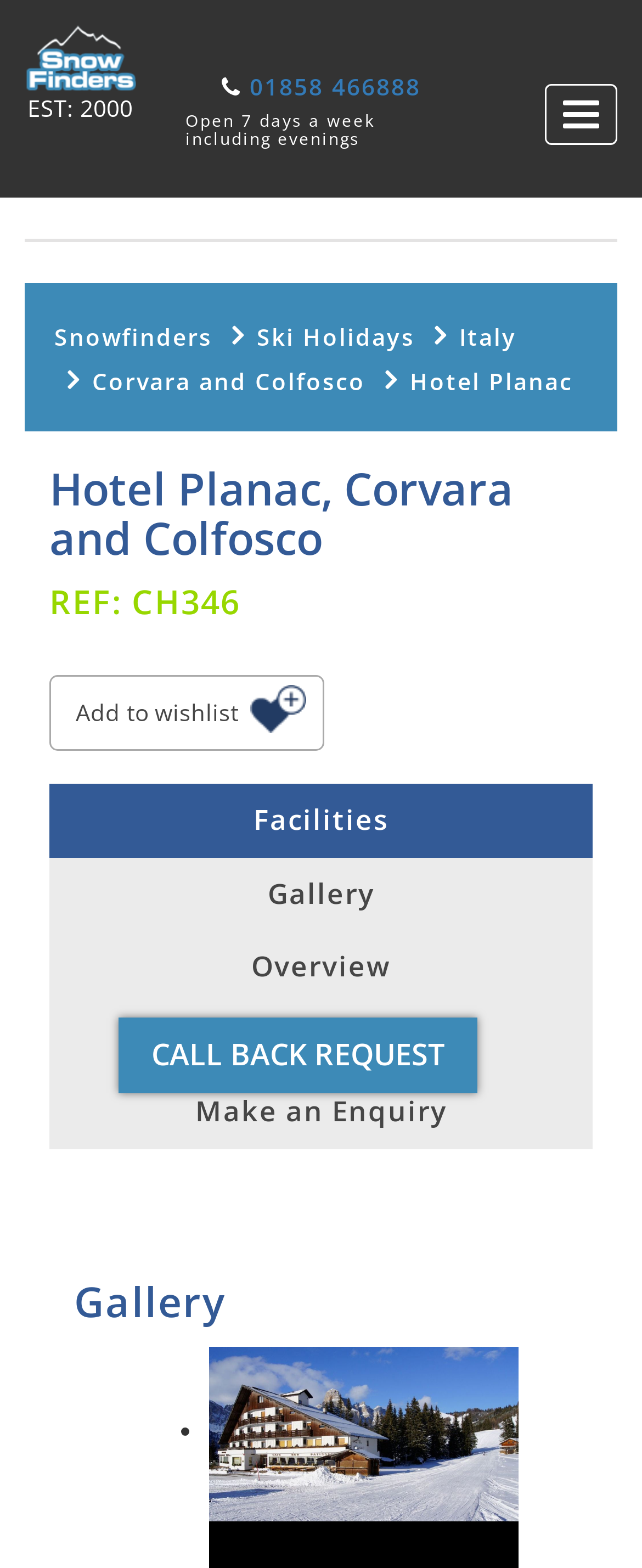Kindly provide the bounding box coordinates of the section you need to click on to fulfill the given instruction: "Call the phone number".

[0.388, 0.045, 0.655, 0.065]